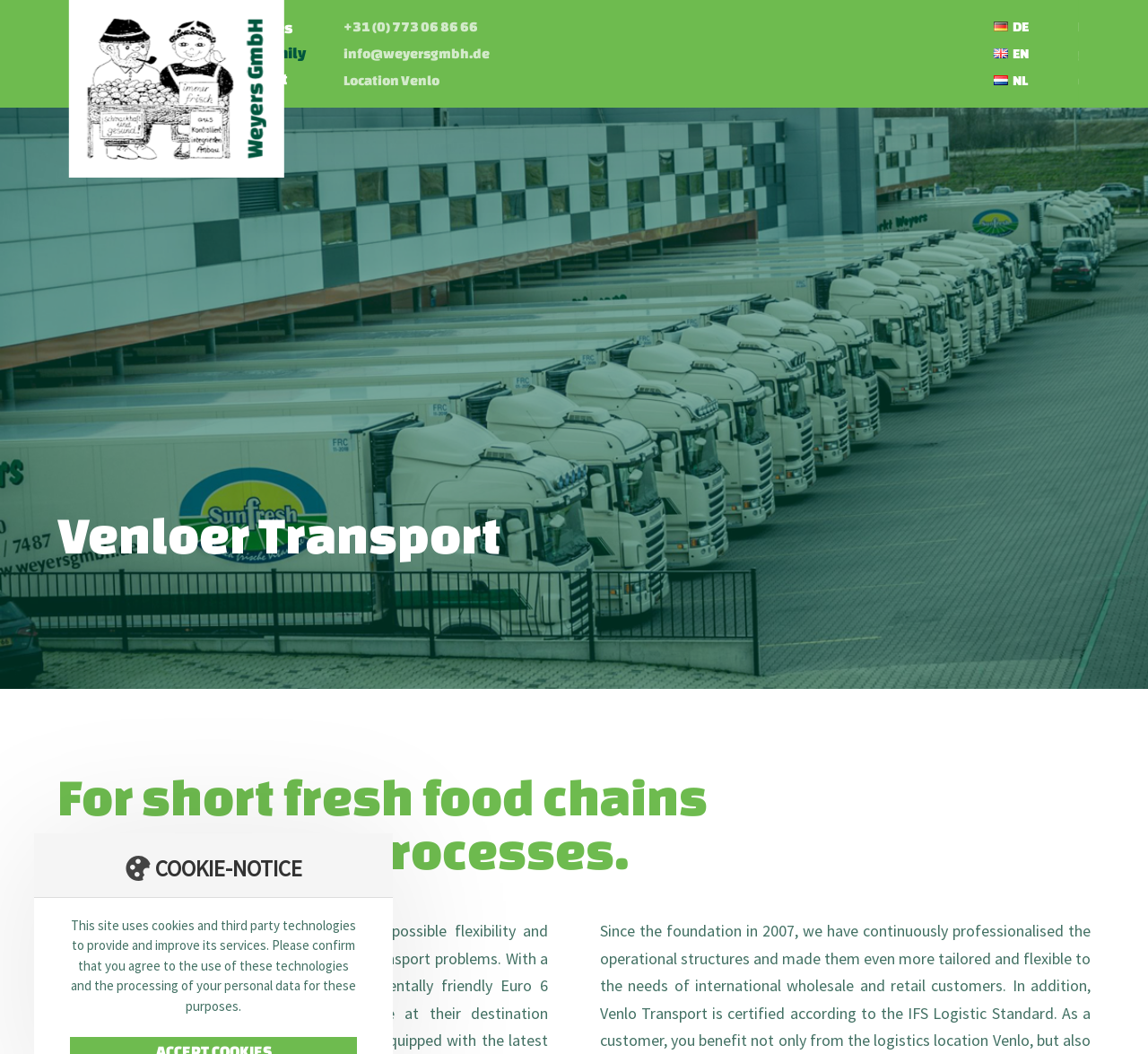Pinpoint the bounding box coordinates for the area that should be clicked to perform the following instruction: "Click the logo of Weyers GmbH".

[0.06, 0.0, 0.248, 0.169]